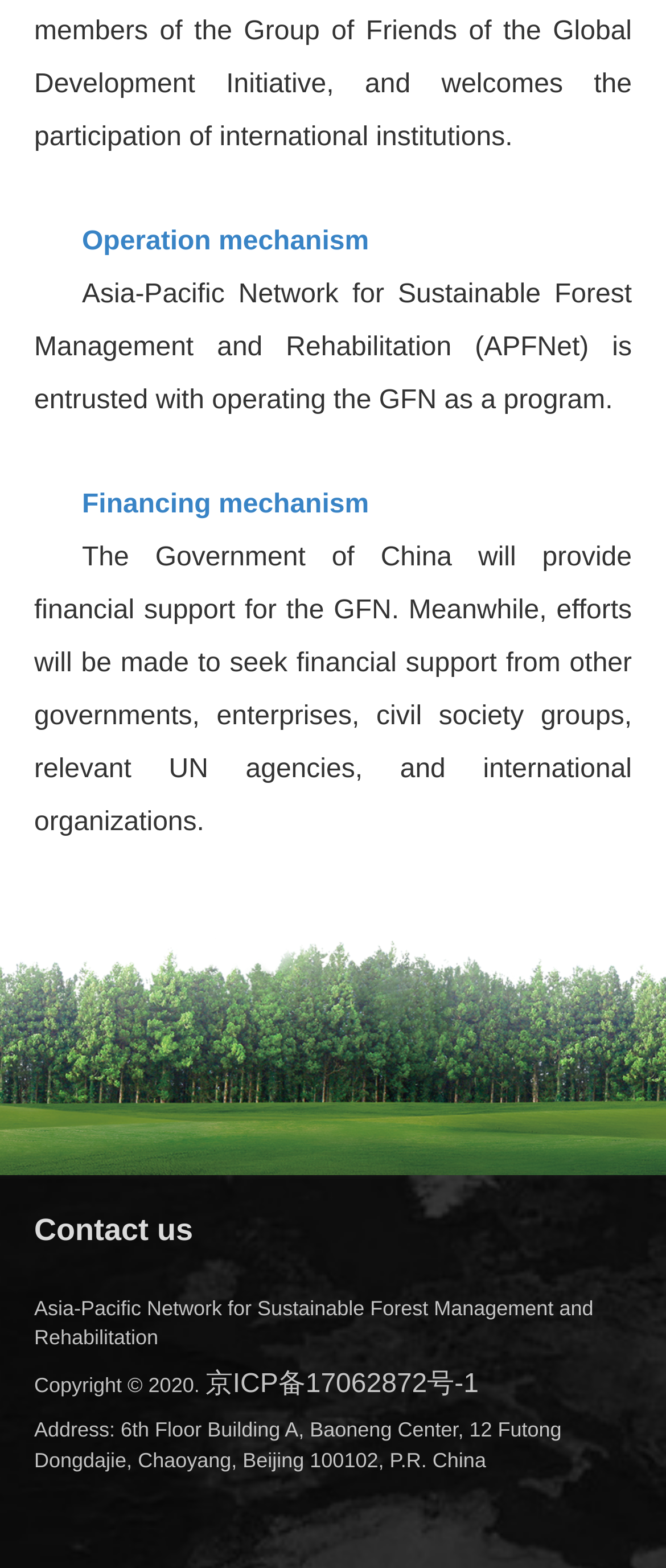Please answer the following question as detailed as possible based on the image: 
What is the address of the APFNet?

The answer can be found in the last StaticText element, which provides the address of the APFNet.